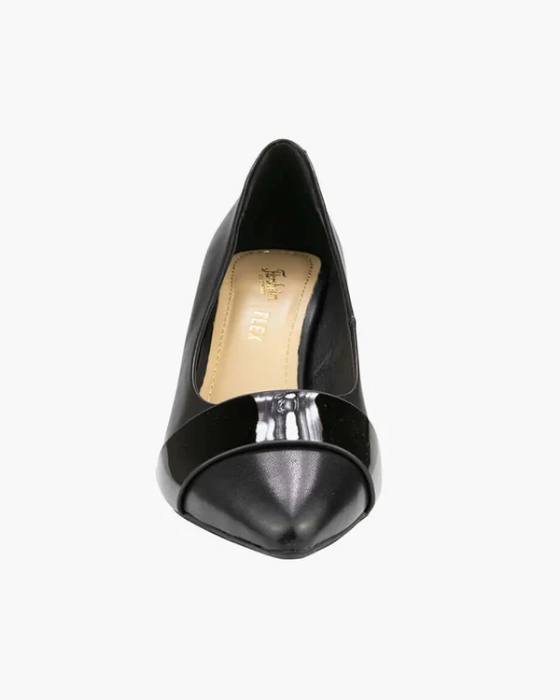Refer to the image and provide an in-depth answer to the question: 
What is the height of the block heel?

The caption provides the specific measurement of the block heel, stating that it stands at a height of 6.5 cm, which is the answer to this question.